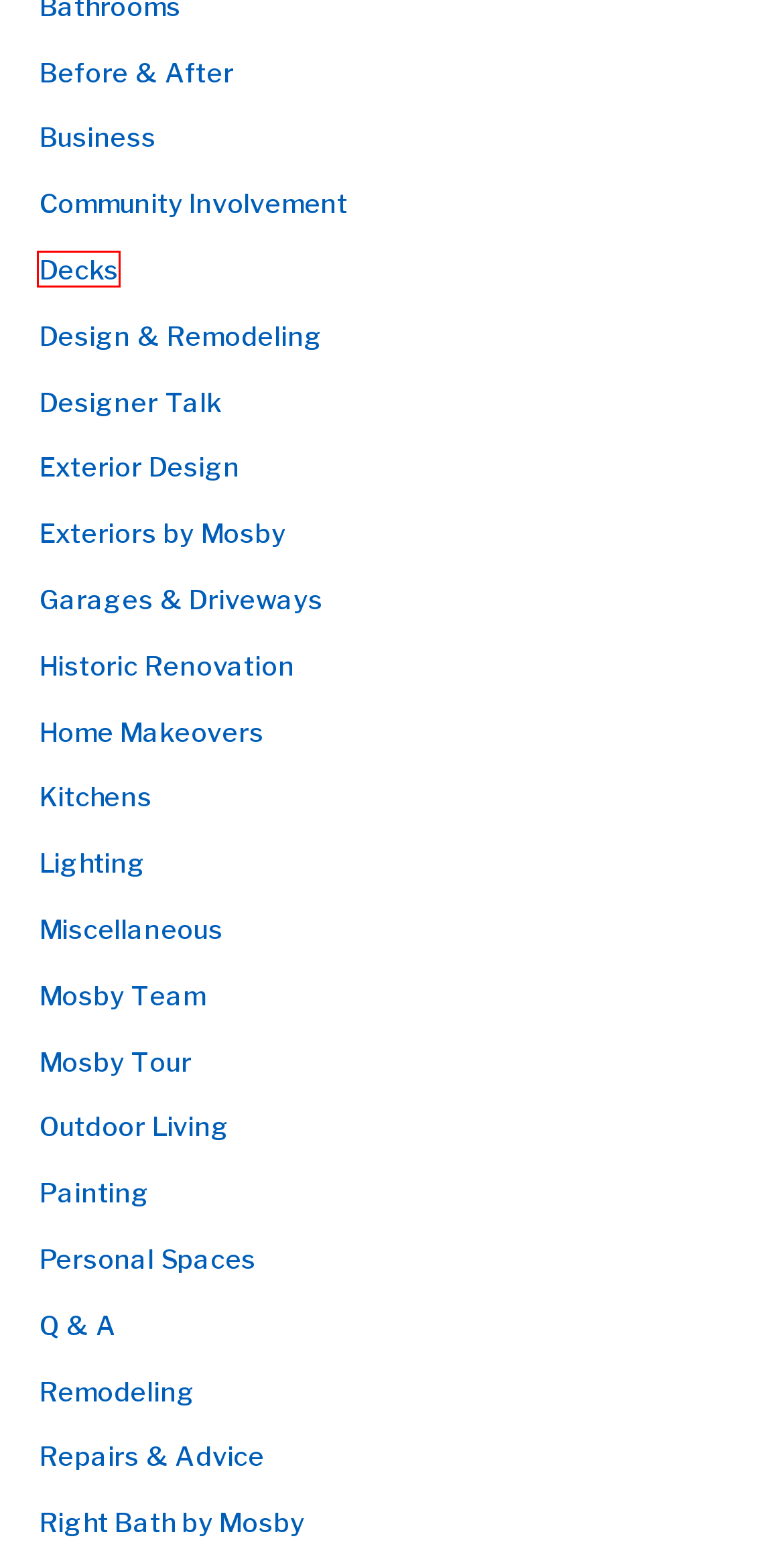You are given a screenshot depicting a webpage with a red bounding box around a UI element. Select the description that best corresponds to the new webpage after clicking the selected element. Here are the choices:
A. Design & Remodeling Archives | Mosby Building Arts | Right Bath | Exteriors by Mosby
B. Miscellaneous Archives | Mosby Building Arts | Right Bath | Exteriors by Mosby
C. Mosby Tour Archives | Mosby Building Arts | Right Bath | Exteriors by Mosby
D. Community Involvement Archives | Mosby Building Arts | Right Bath | Exteriors by Mosby
E. Business Archives | Mosby Building Arts | Right Bath | Exteriors by Mosby
F. Decks Archives | Mosby Building Arts | Right Bath | Exteriors by Mosby
G. Painting Archives | Mosby Building Arts | Right Bath | Exteriors by Mosby
H. Personal Spaces Archives | Mosby Building Arts | Right Bath | Exteriors by Mosby

F